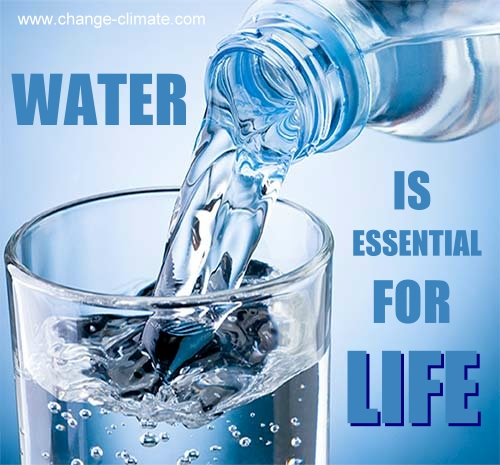What is the purpose of the image composition?
Please use the image to provide an in-depth answer to the question.

The overall composition of the image communicates an urgent reminder to respect and protect our water resources, reinforcing the idea that access to clean water is vital for health and well-being. The image is designed to convey this message and to emphasize the importance of water conservation.